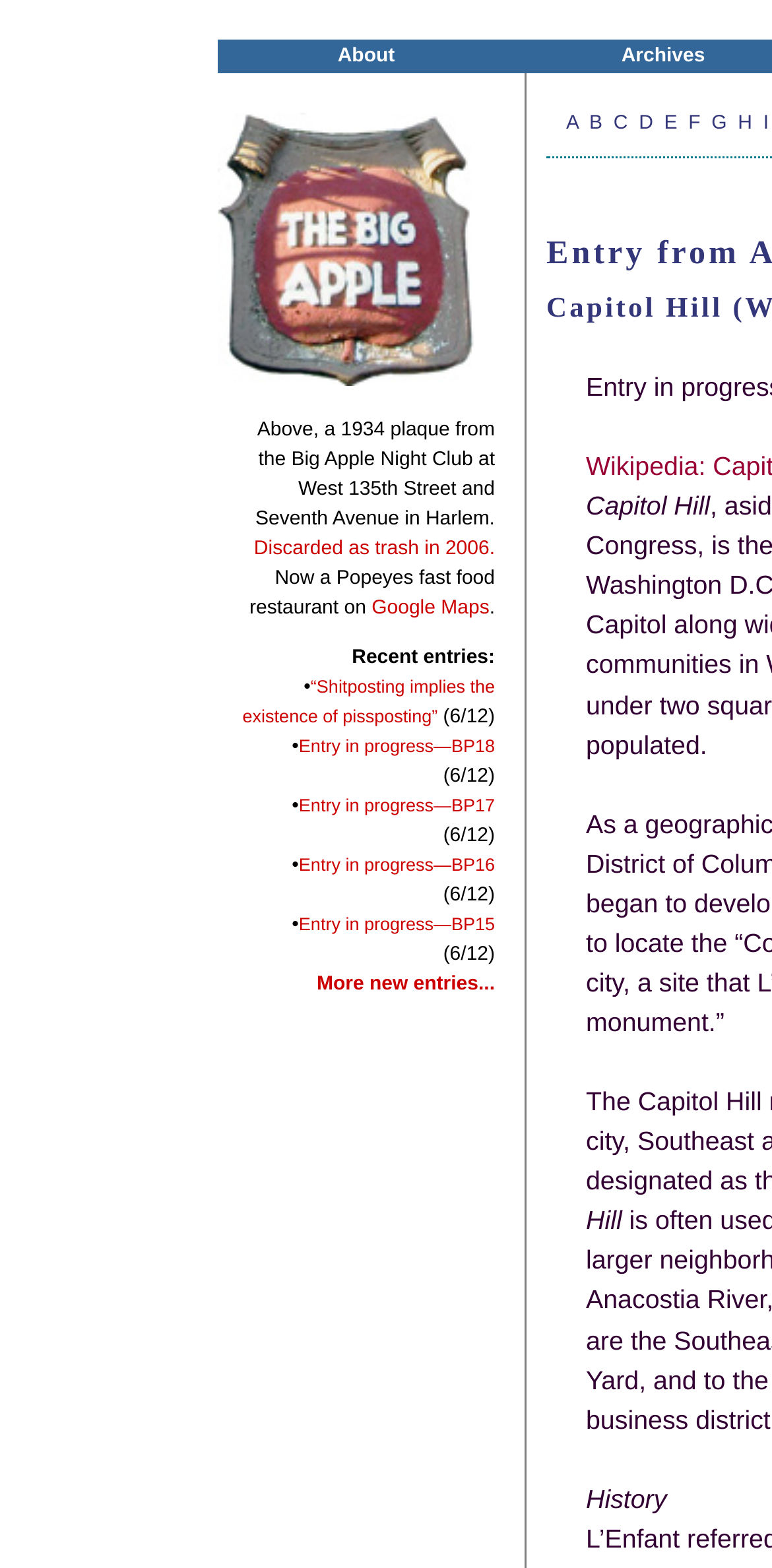Determine the bounding box coordinates of the target area to click to execute the following instruction: "Click on the 'More new entries...' link."

[0.41, 0.621, 0.641, 0.635]